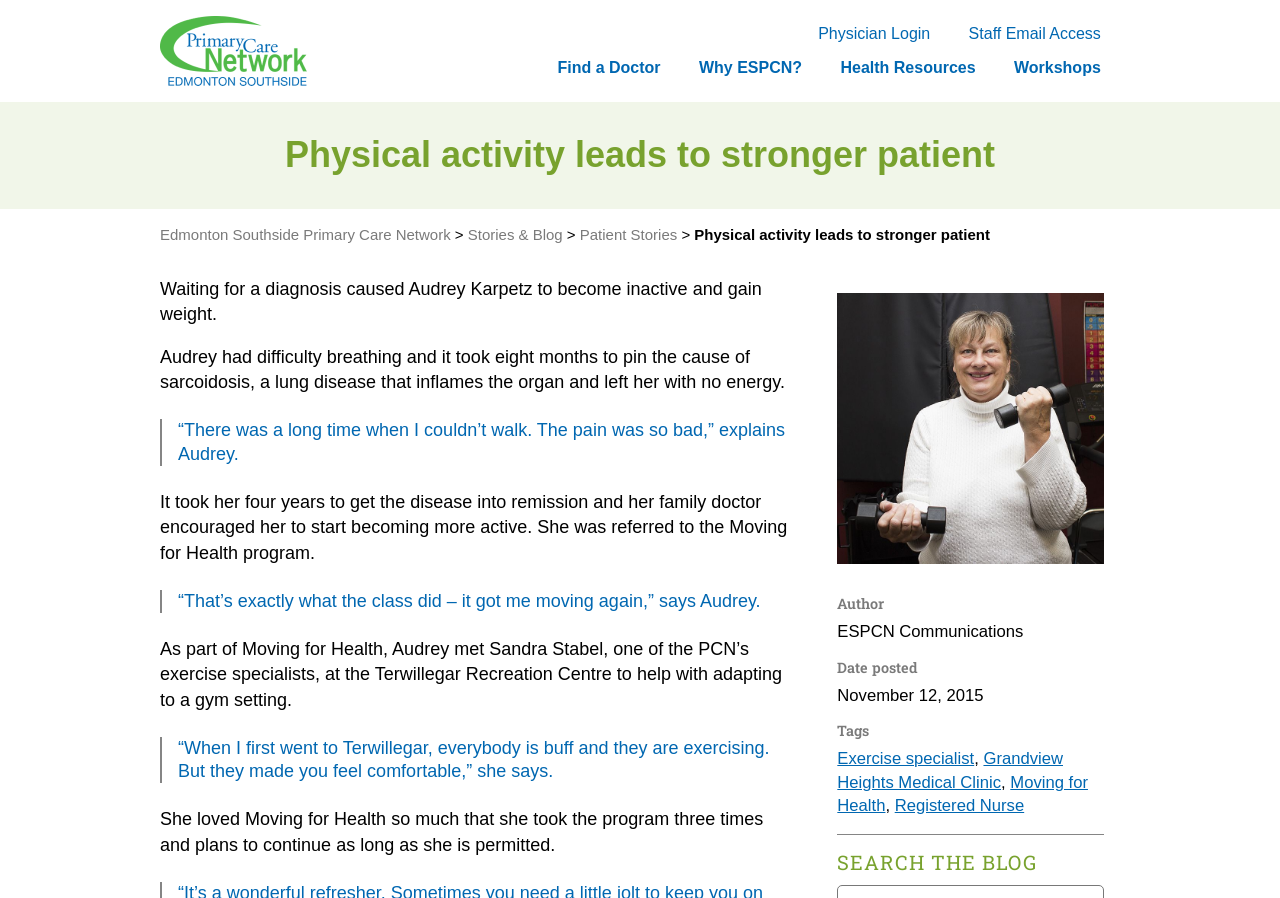What is the name of the program that Audrey participated in?
Please give a detailed and thorough answer to the question, covering all relevant points.

I found the answer by reading the text on the webpage, which mentions that Audrey was referred to the Moving for Health program. This program seems to be a key part of Audrey's story, which is the main content of the webpage.